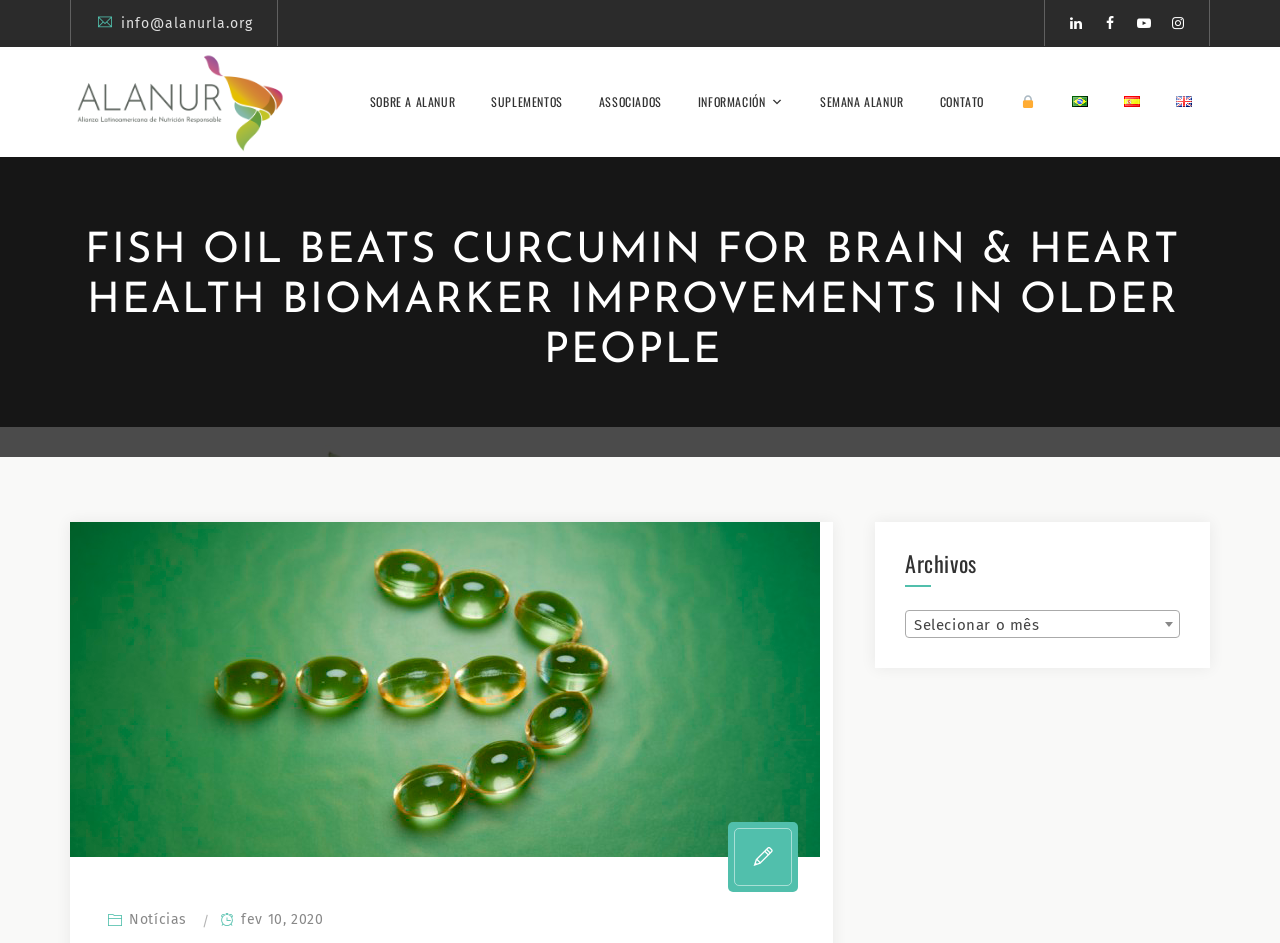Find the bounding box coordinates for the area that should be clicked to accomplish the instruction: "Contact ALANUR".

[0.095, 0.016, 0.198, 0.034]